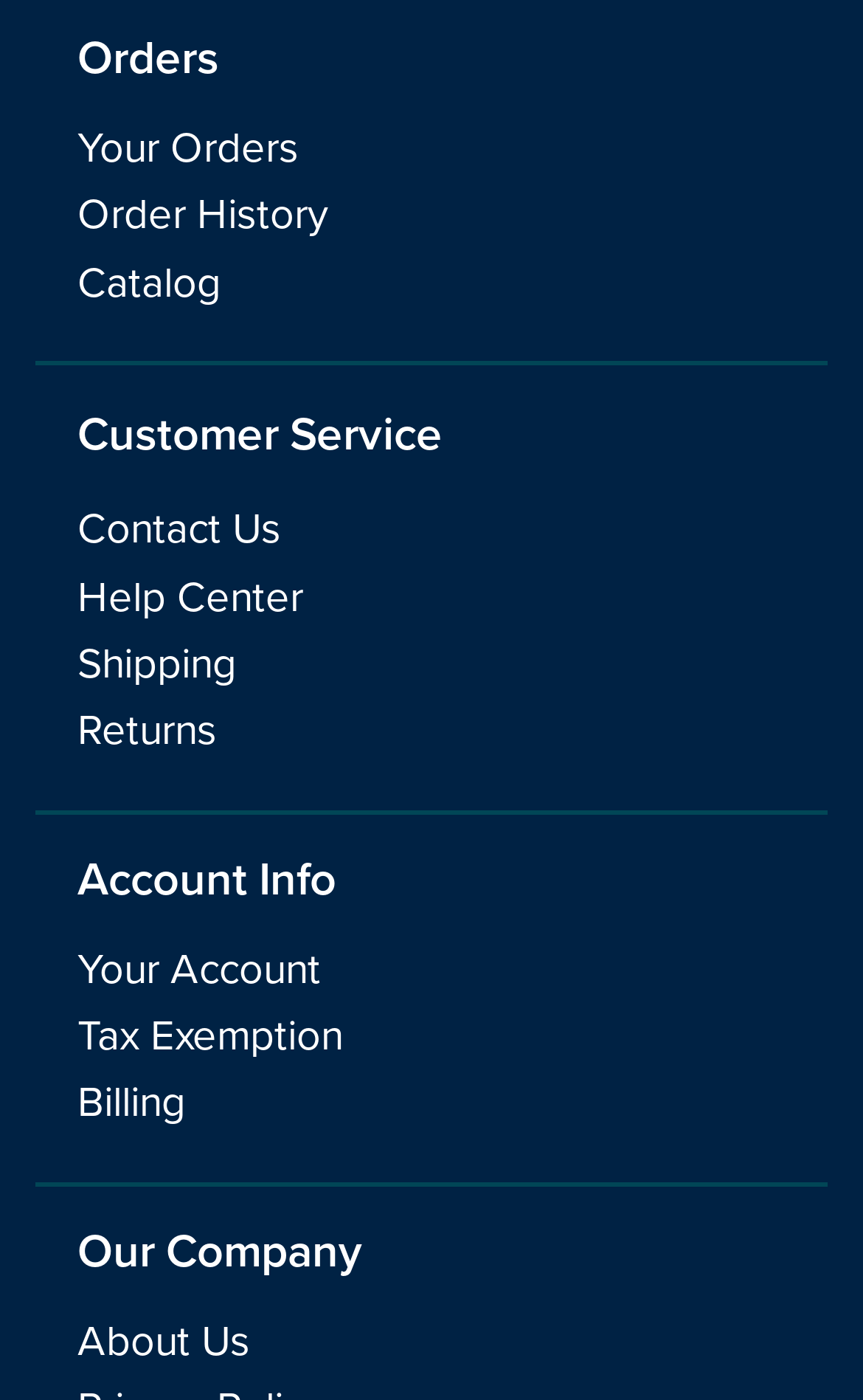Please find the bounding box coordinates of the section that needs to be clicked to achieve this instruction: "contact customer service".

[0.09, 0.292, 0.513, 0.331]